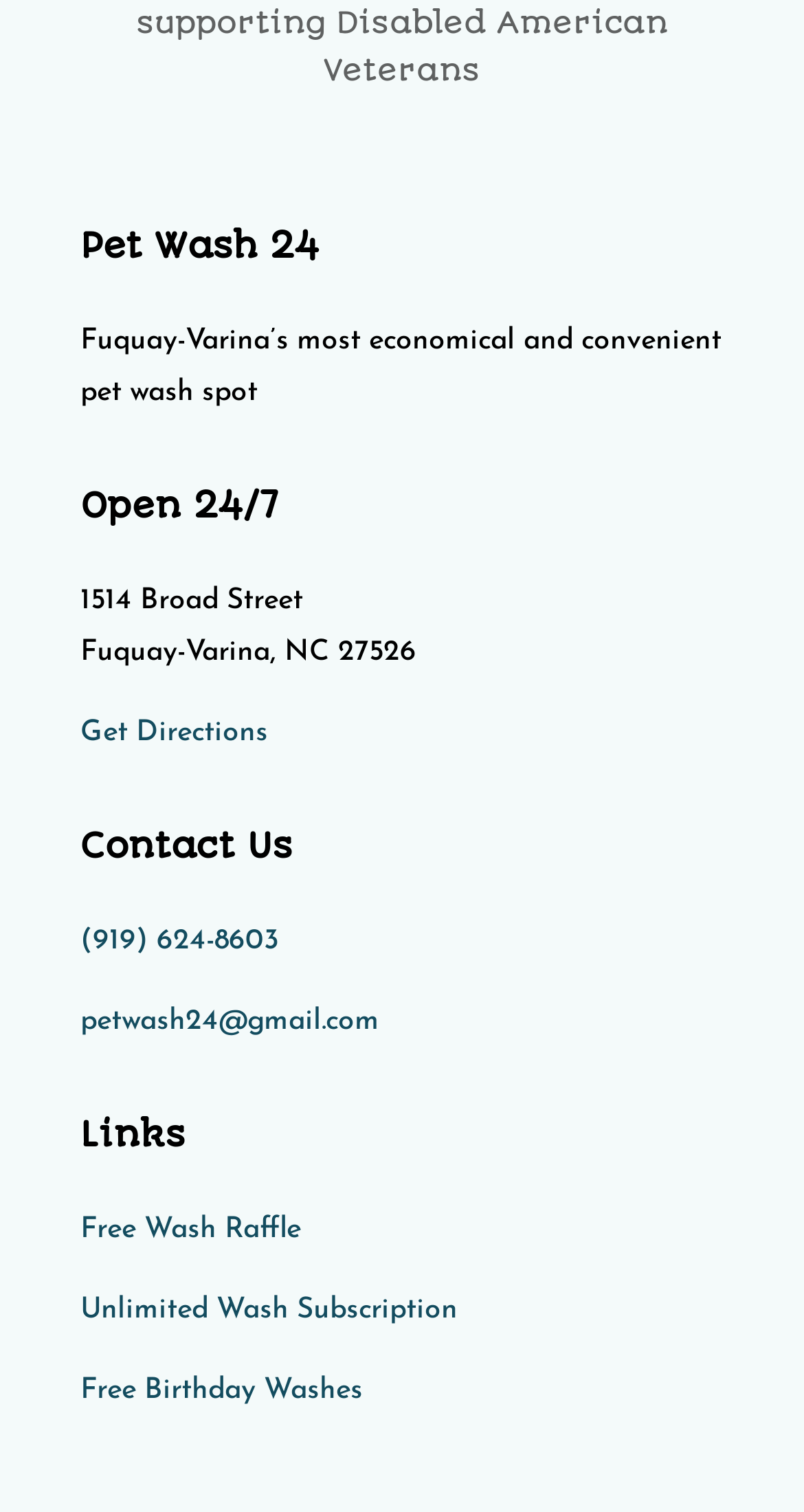Locate the UI element that matches the description Unlimited Wash Subscription in the webpage screenshot. Return the bounding box coordinates in the format (top-left x, top-left y, bottom-right x, bottom-right y), with values ranging from 0 to 1.

[0.1, 0.856, 0.569, 0.877]